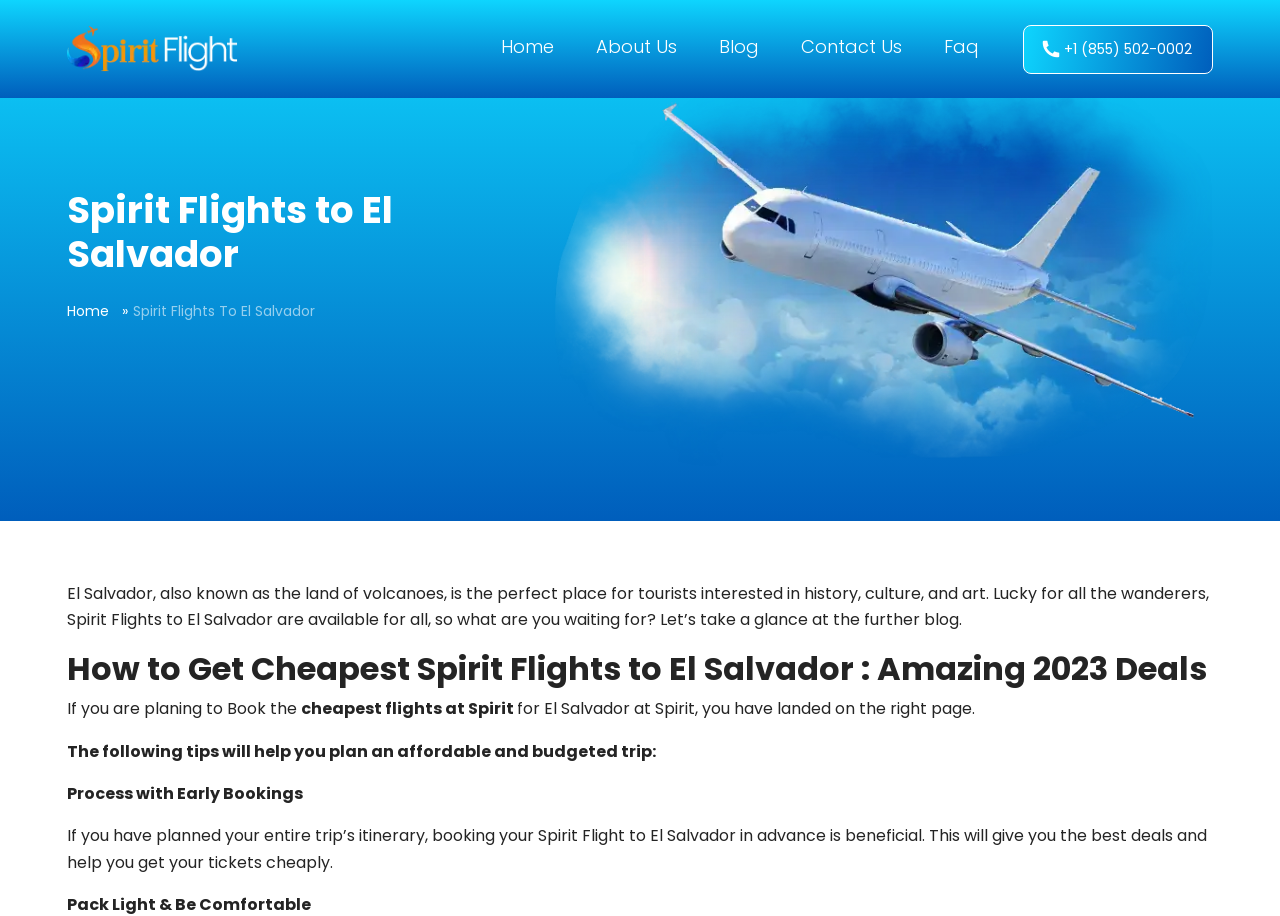Carefully observe the image and respond to the question with a detailed answer:
What is the image on the webpage?

Based on the webpage's content, there is an image of a plane, which is likely used to represent Spirit Flights or air travel to El Salvador.